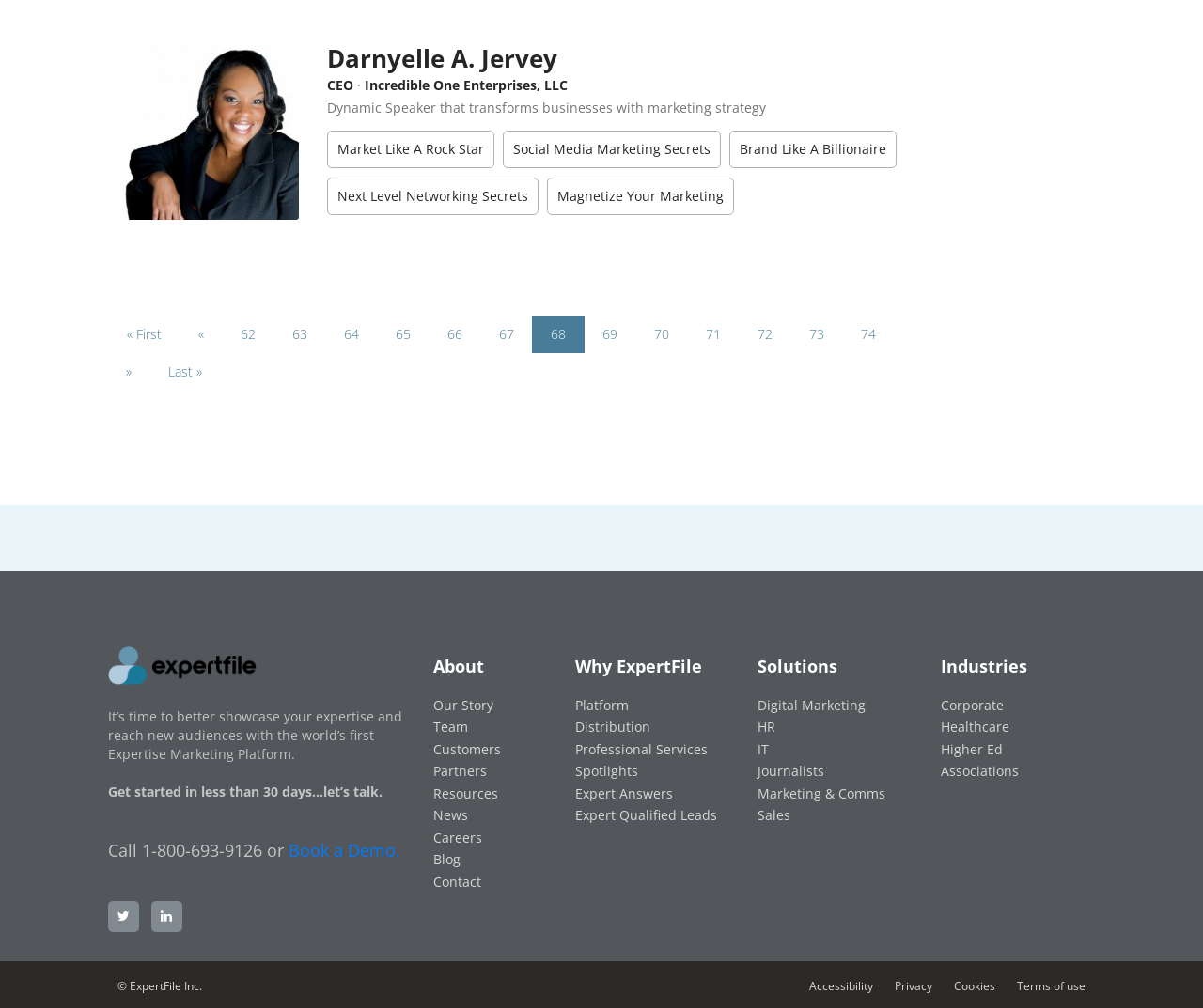Answer this question in one word or a short phrase: What is the topic of the section with links like 'Digital Marketing' and 'HR'?

Solutions